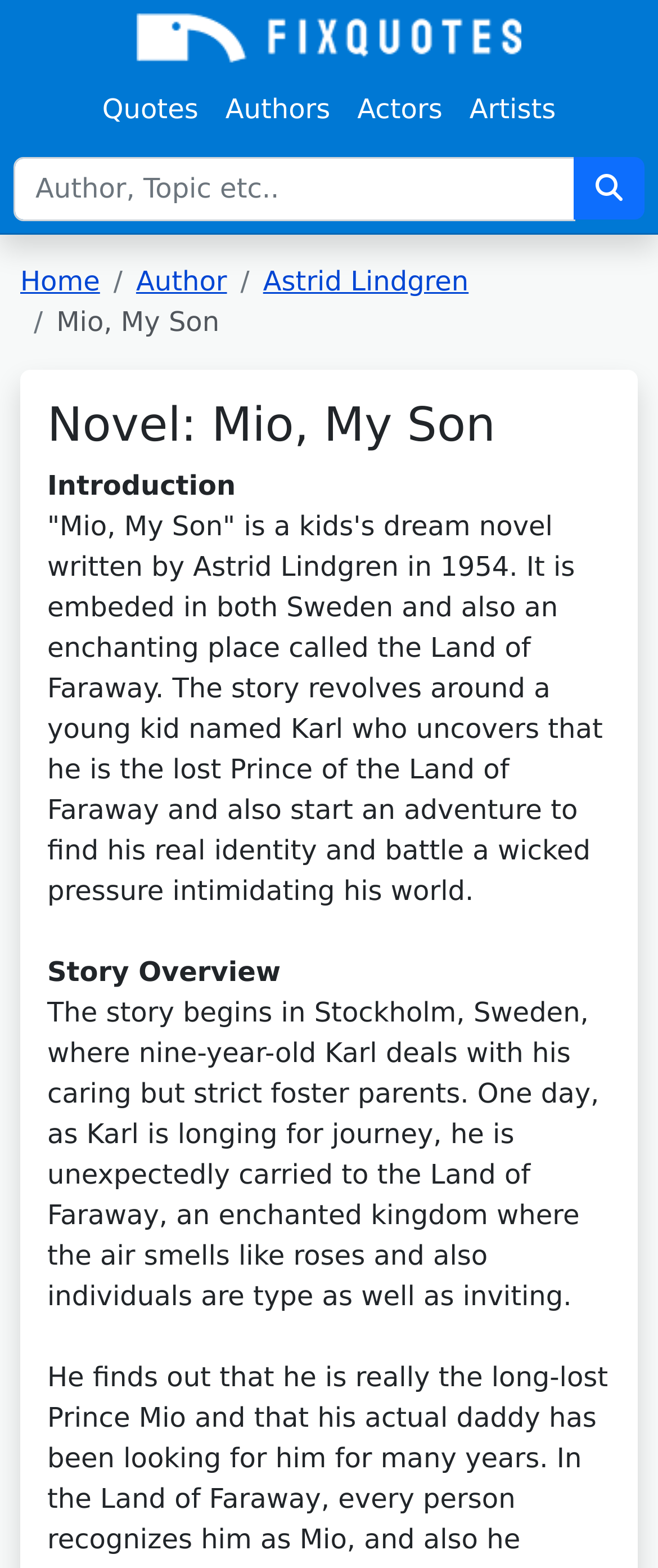For the given element description Astrid Lindgren, determine the bounding box coordinates of the UI element. The coordinates should follow the format (top-left x, top-left y, bottom-right x, bottom-right y) and be within the range of 0 to 1.

[0.4, 0.169, 0.712, 0.19]